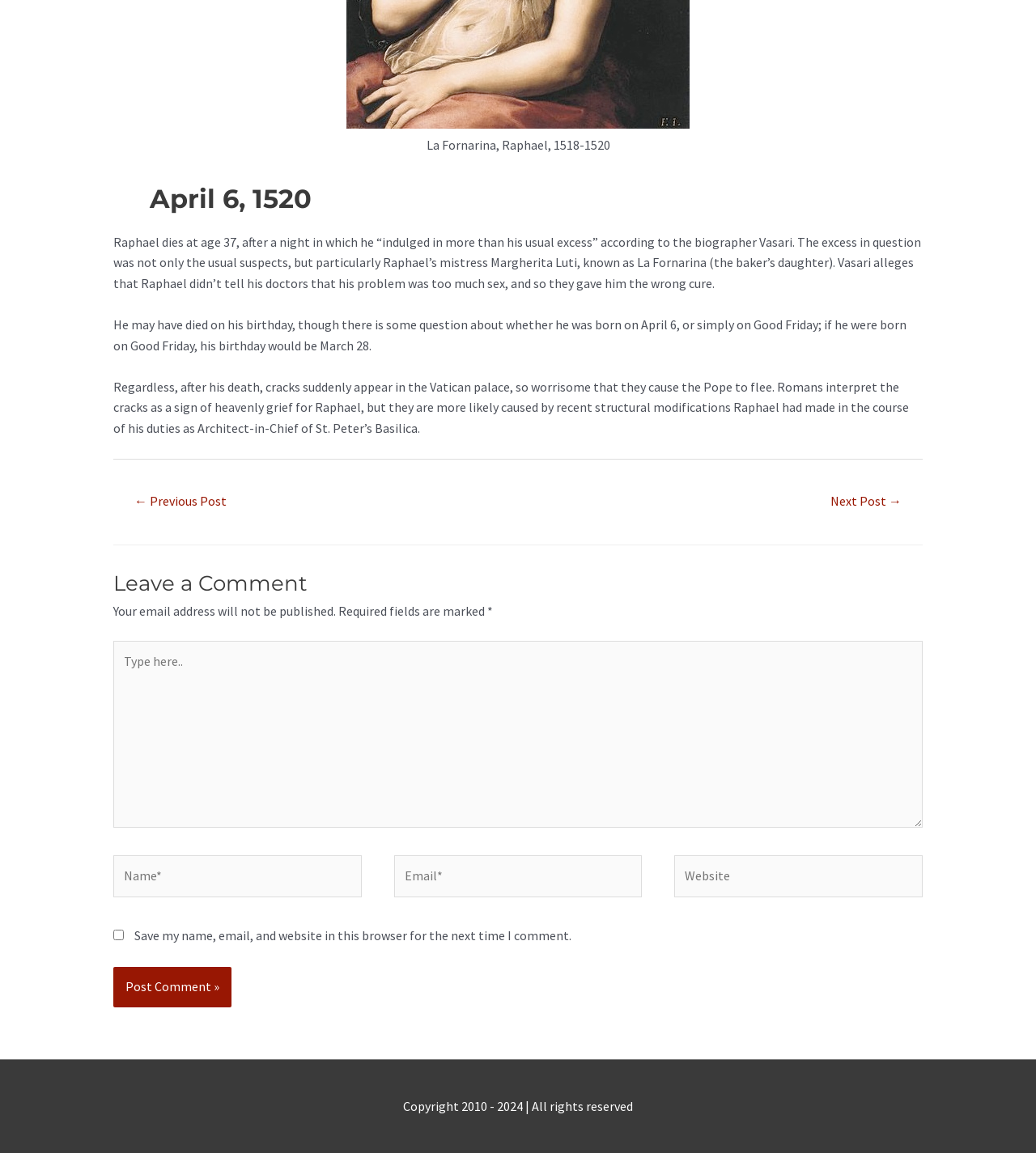Indicate the bounding box coordinates of the element that must be clicked to execute the instruction: "Click the 'Next Post →' link". The coordinates should be given as four float numbers between 0 and 1, i.e., [left, top, right, bottom].

[0.783, 0.422, 0.889, 0.448]